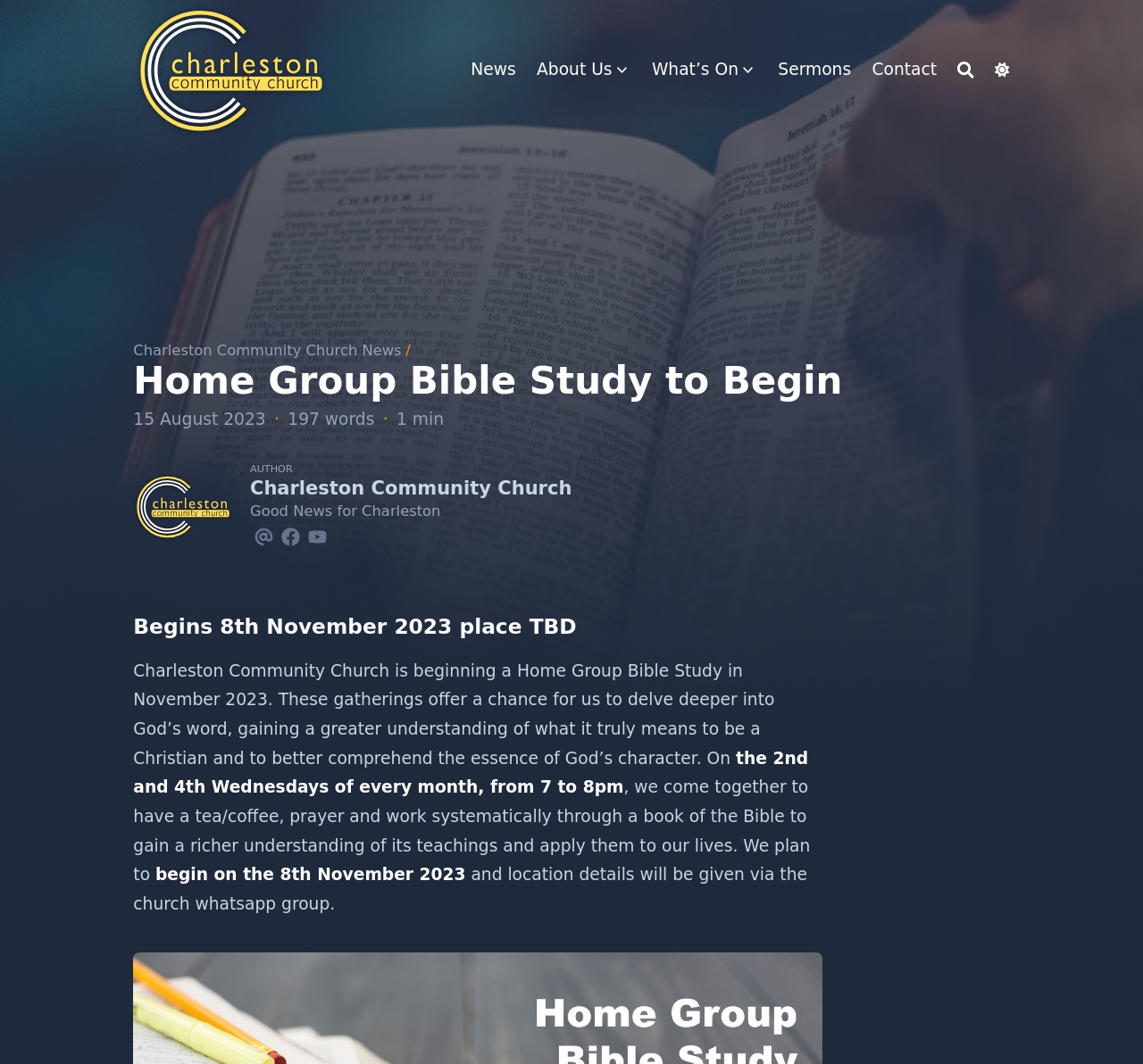Extract the bounding box coordinates for the UI element described by the text: "Charleston Community Church News". The coordinates should be in the form of [left, top, right, bottom] with values between 0 and 1.

[0.117, 0.321, 0.351, 0.337]